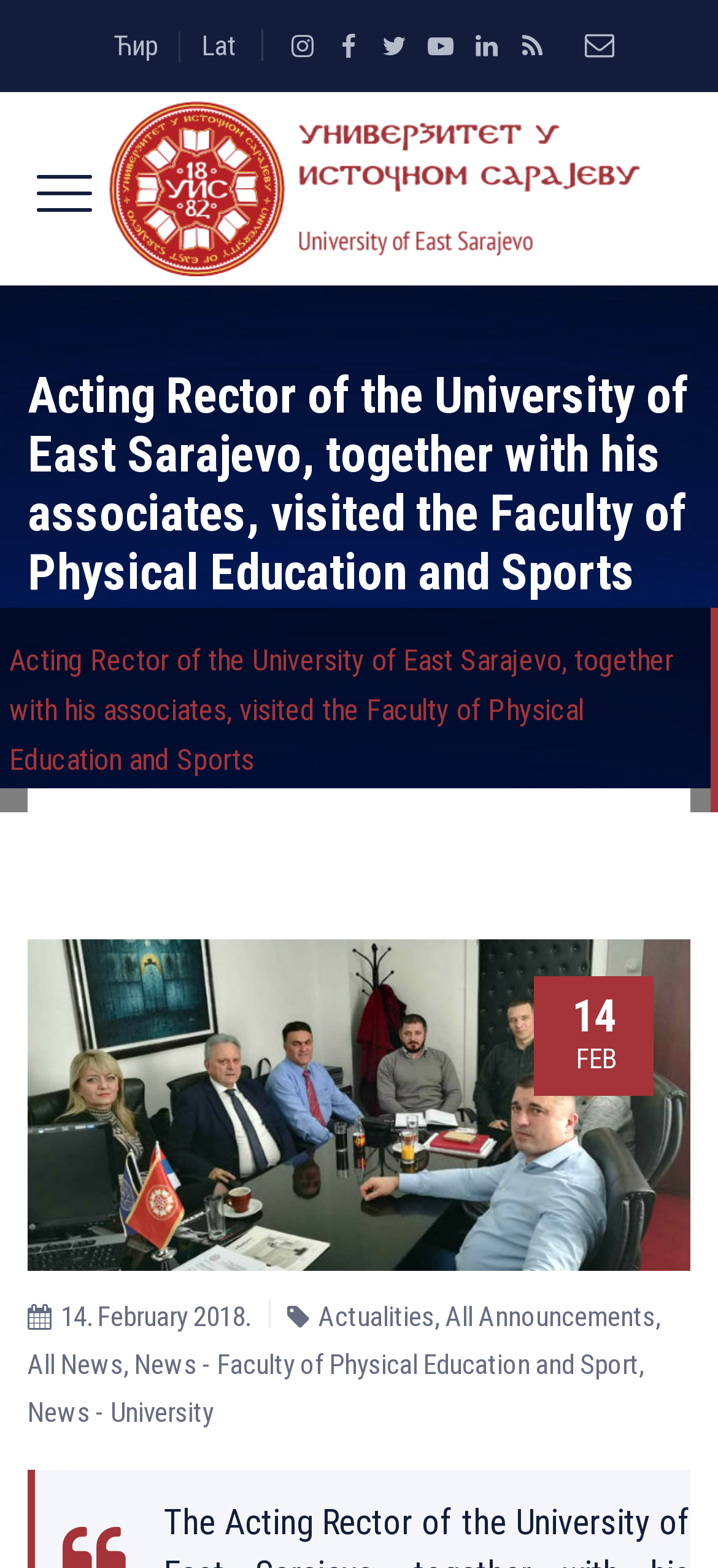Please identify the bounding box coordinates for the region that you need to click to follow this instruction: "Switch to Cyrillic script".

[0.158, 0.019, 0.219, 0.04]